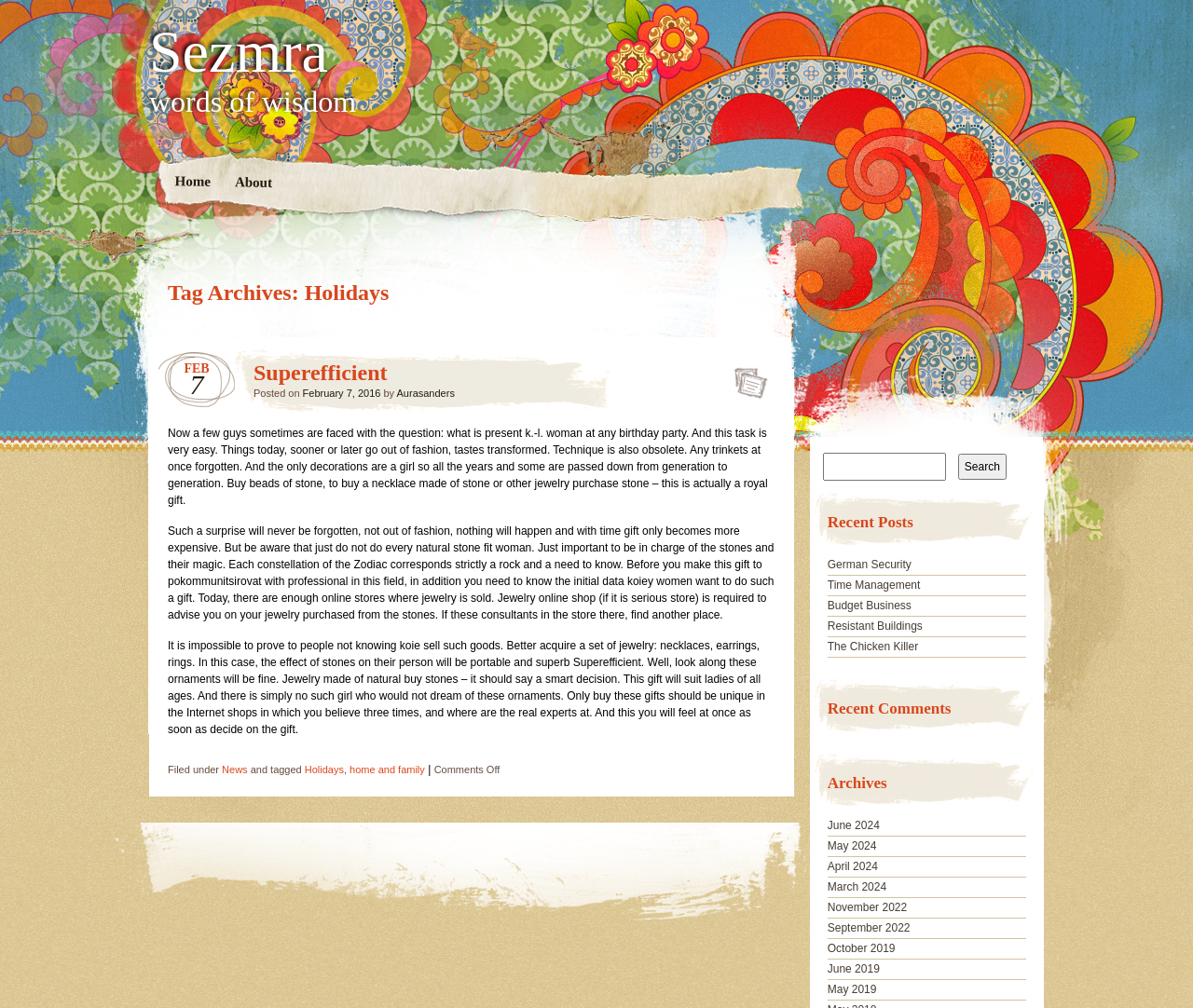Provide a single word or phrase answer to the question: 
What is the date of the article?

February 7, 2016